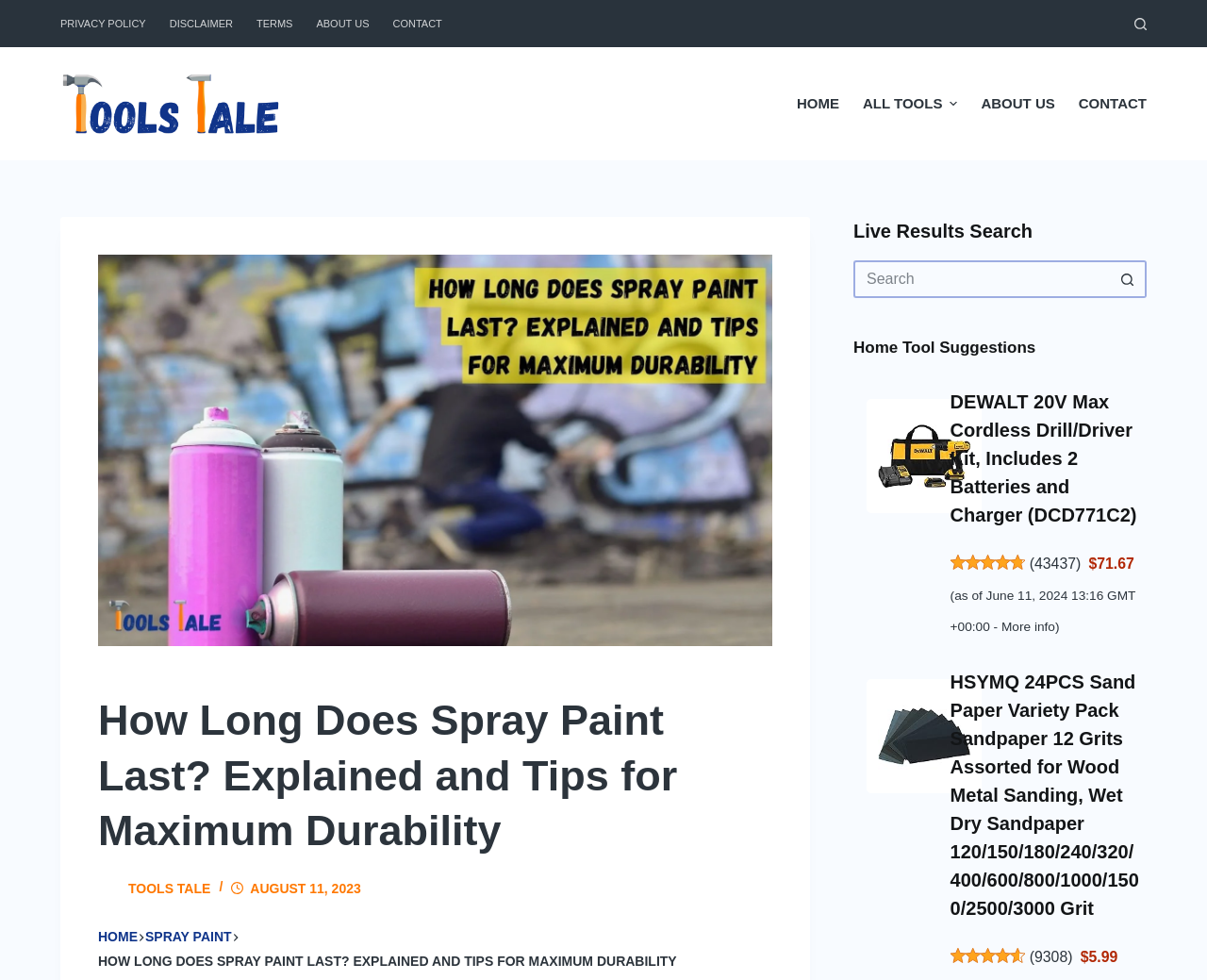Please answer the following question as detailed as possible based on the image: 
What is the date of the webpage's last update?

The webpage contains a time element with the text 'AUGUST 11, 2023', which suggests that this is the date of the webpage's last update.